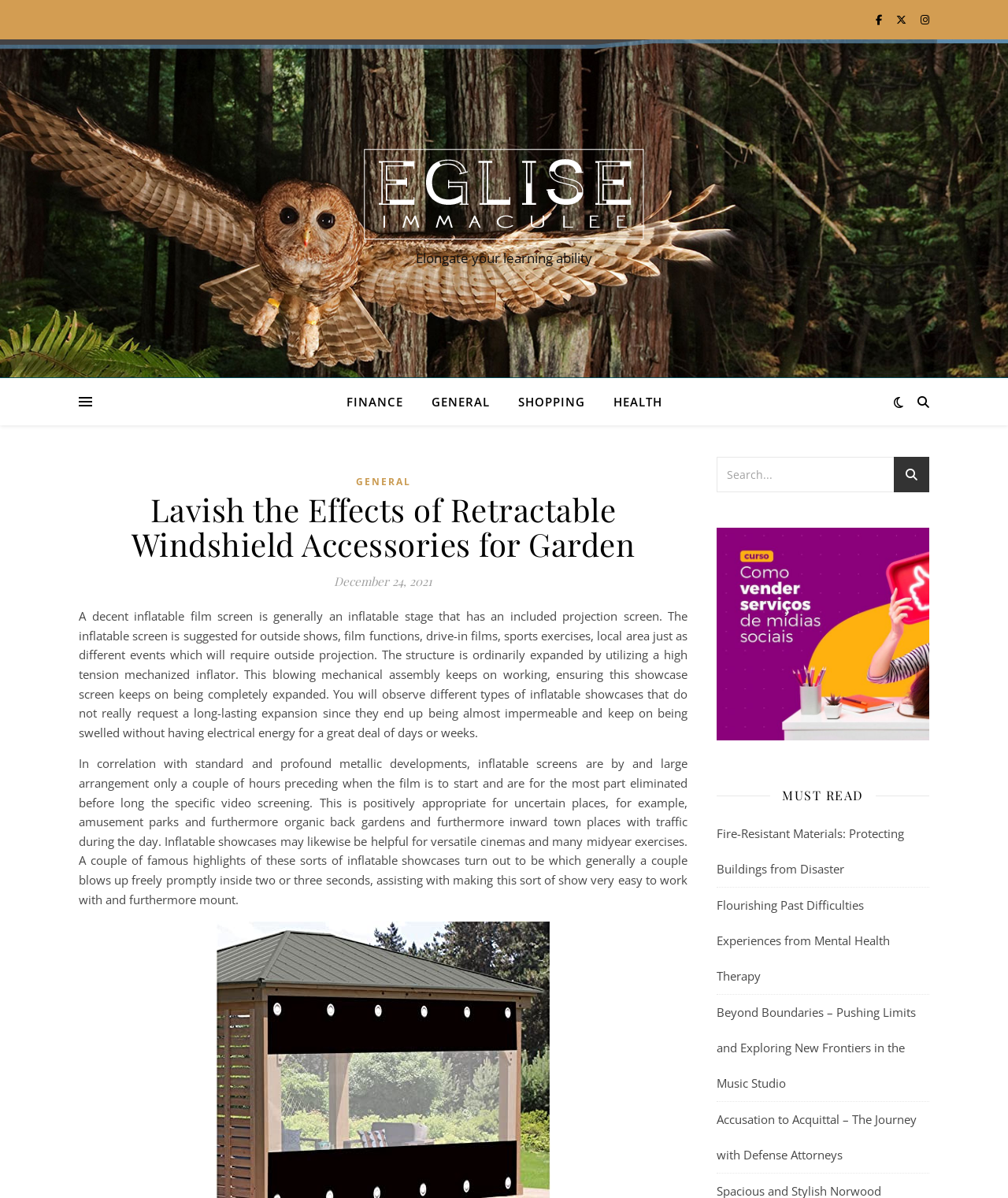Identify the bounding box coordinates of the clickable section necessary to follow the following instruction: "Click the Eglise Immaculee link". The coordinates should be presented as four float numbers from 0 to 1, i.e., [left, top, right, bottom].

[0.305, 0.124, 0.695, 0.2]